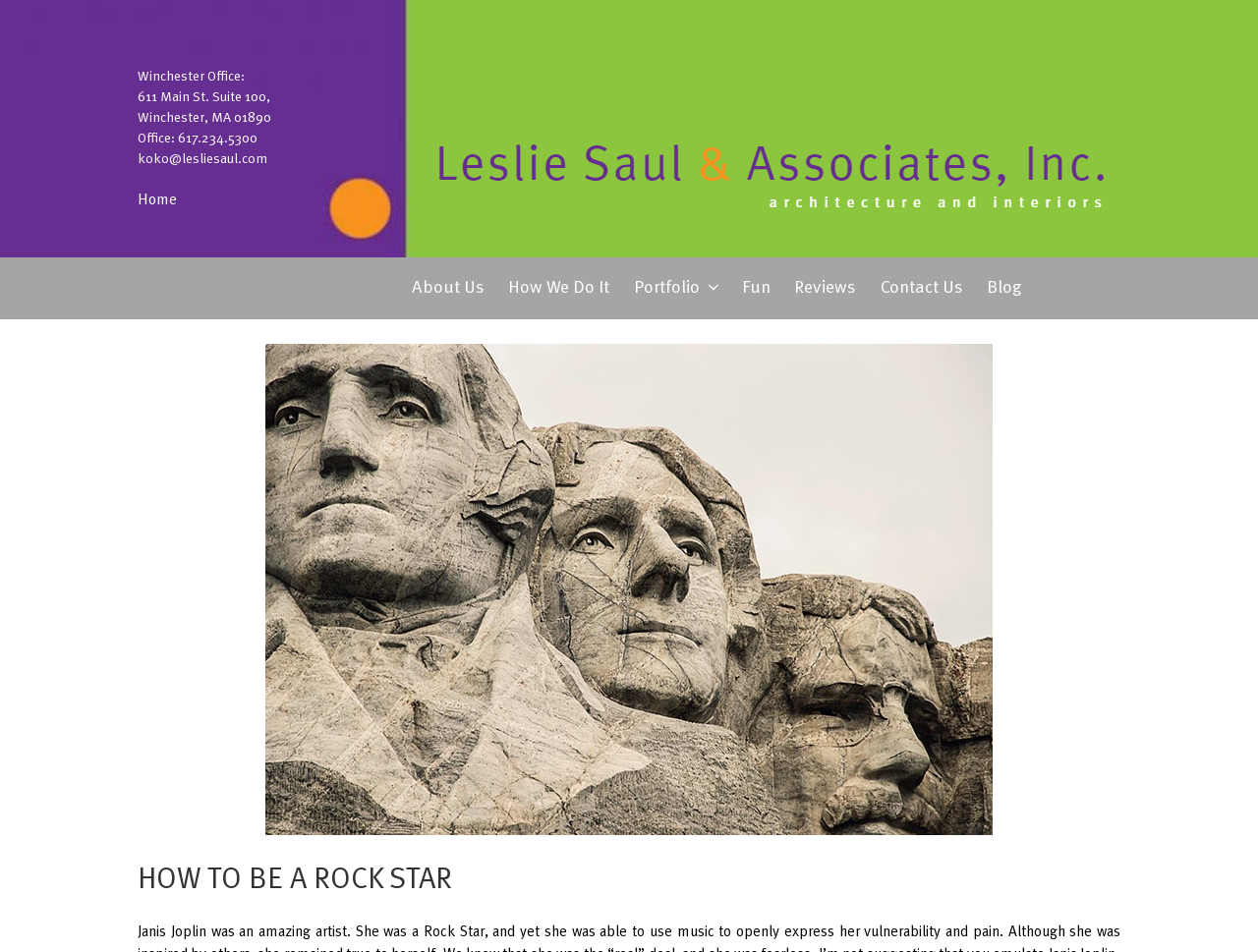Please identify the bounding box coordinates of the element I should click to complete this instruction: 'Click the 'About Us' link'. The coordinates should be given as four float numbers between 0 and 1, like this: [left, top, right, bottom].

[0.319, 0.27, 0.393, 0.335]